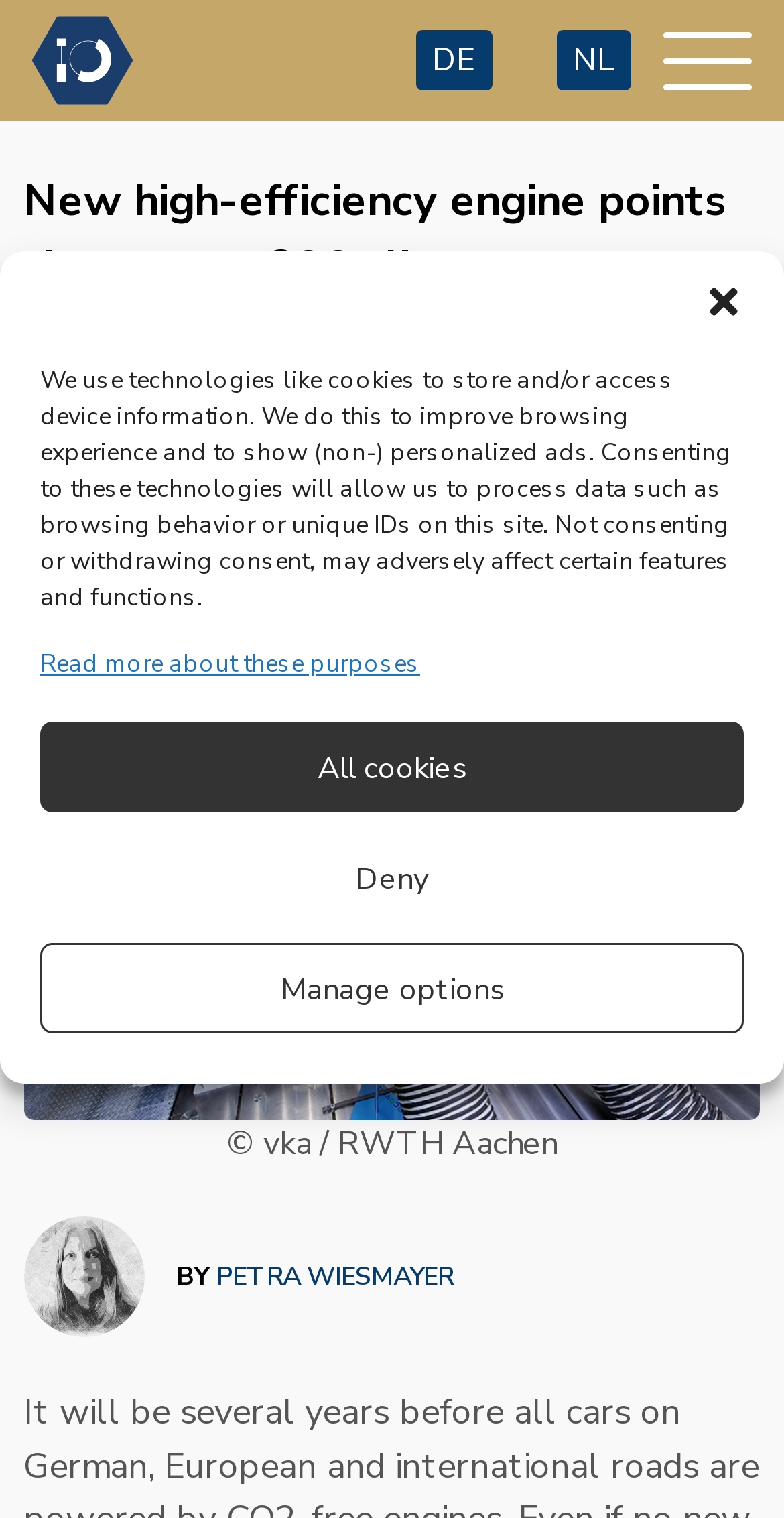Provide a short answer to the following question with just one word or phrase: What is the date of the article?

16 DECEMBER 2020